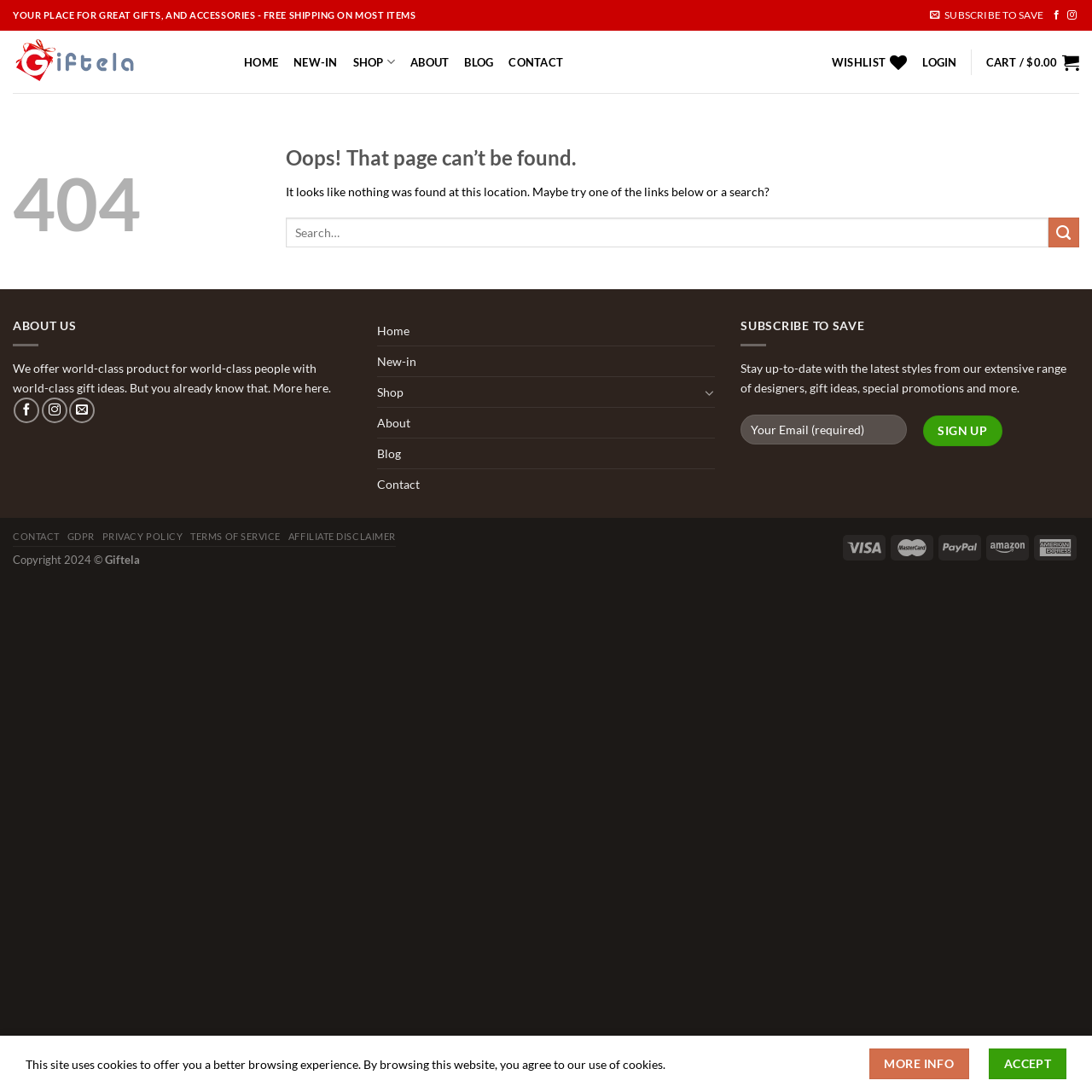Extract the bounding box of the UI element described as: "Privacy Policy".

[0.094, 0.486, 0.168, 0.496]